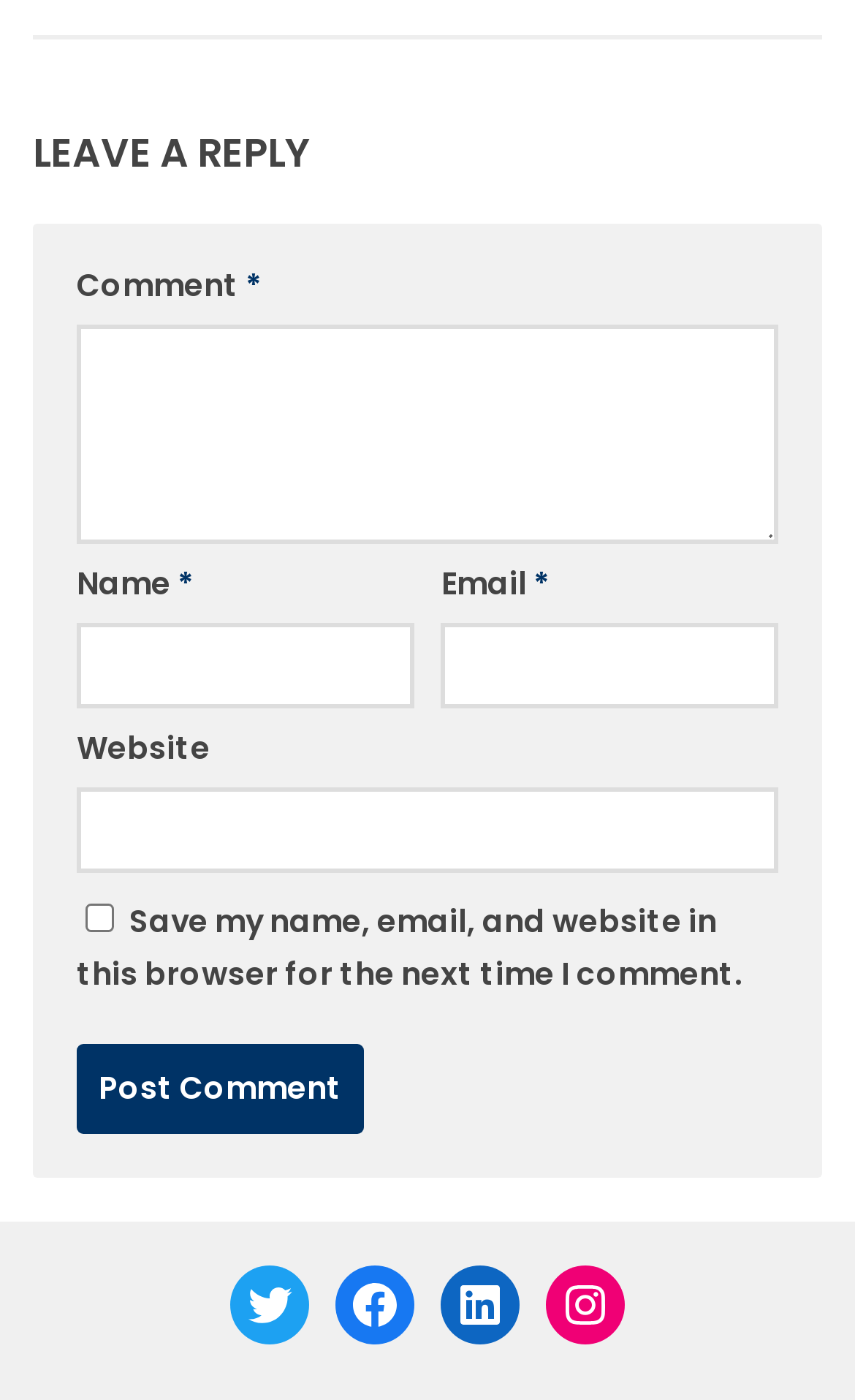Provide a one-word or short-phrase answer to the question:
What is the label of the required Email field?

Email *